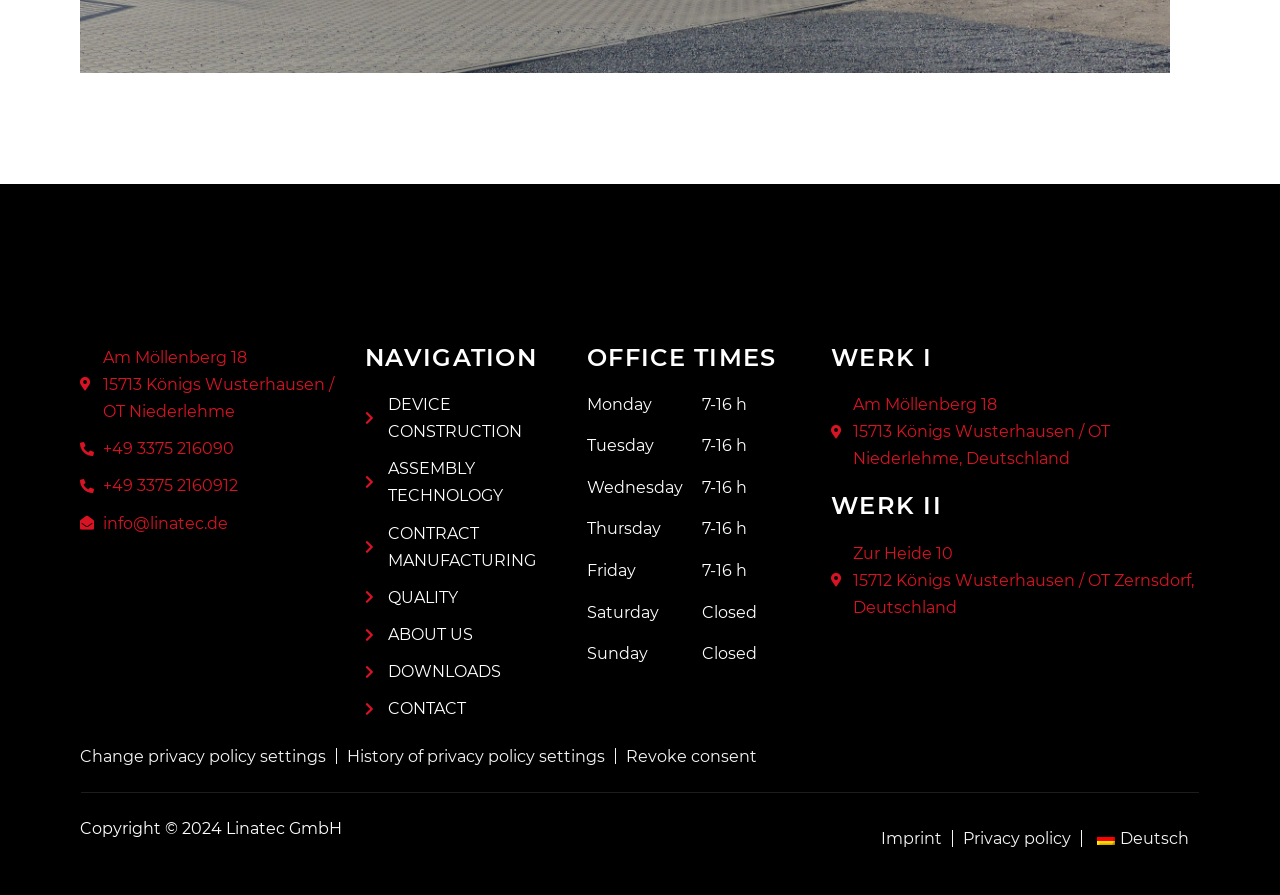Respond to the question below with a concise word or phrase:
What is the address of Werk I?

Am Möllenberg 18